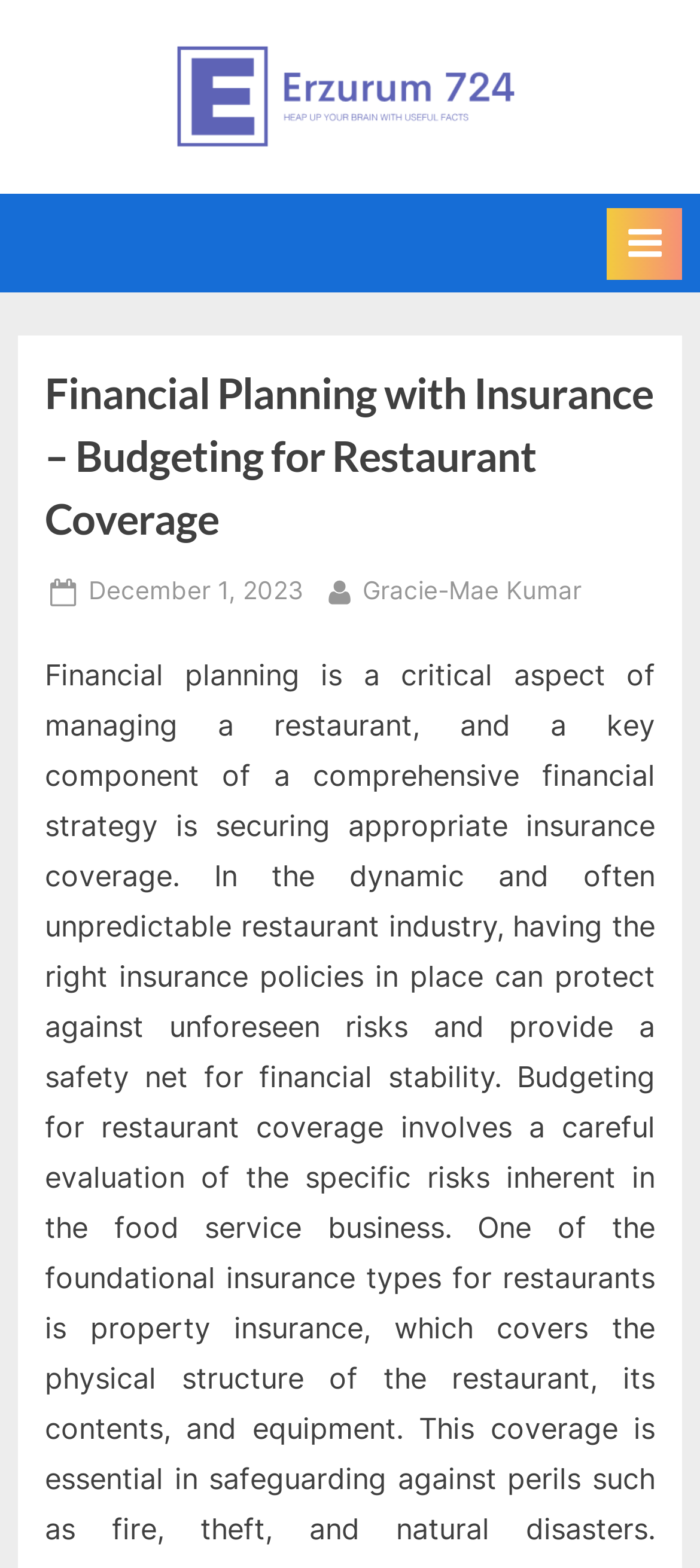Summarize the webpage with a detailed and informative caption.

The webpage is about financial planning with insurance, specifically budgeting for restaurant coverage. At the top-left corner, there is a link and an image with the text "Erzurum 724". On the top-right corner, there is another link with the same text "Erzurum 724". Below this, there is a static text that reads "Keep an eye on incredible things".

On the left side of the page, there is a navigation menu labeled "Primary Menu" with a button that can be expanded. When expanded, it reveals a header section with a heading that matches the title of the webpage, "Financial Planning with Insurance – Budgeting for Restaurant Coverage". Below the heading, there is a link indicating the post date, "Posted on December 1, 2023", and another link showing the author's name, "By Gracie-Mae Kumar".